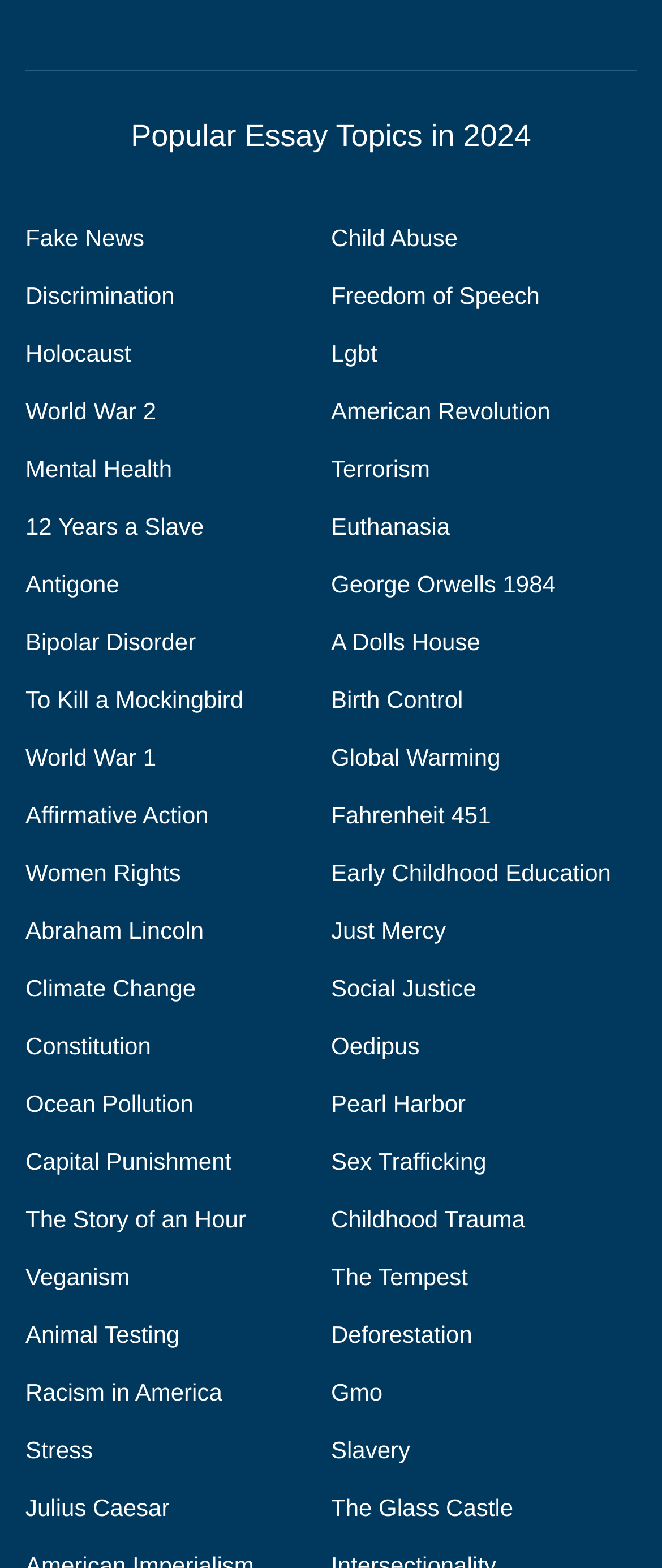Pinpoint the bounding box coordinates of the clickable area necessary to execute the following instruction: "Learn about 'Climate Change'". The coordinates should be given as four float numbers between 0 and 1, namely [left, top, right, bottom].

[0.038, 0.622, 0.296, 0.639]